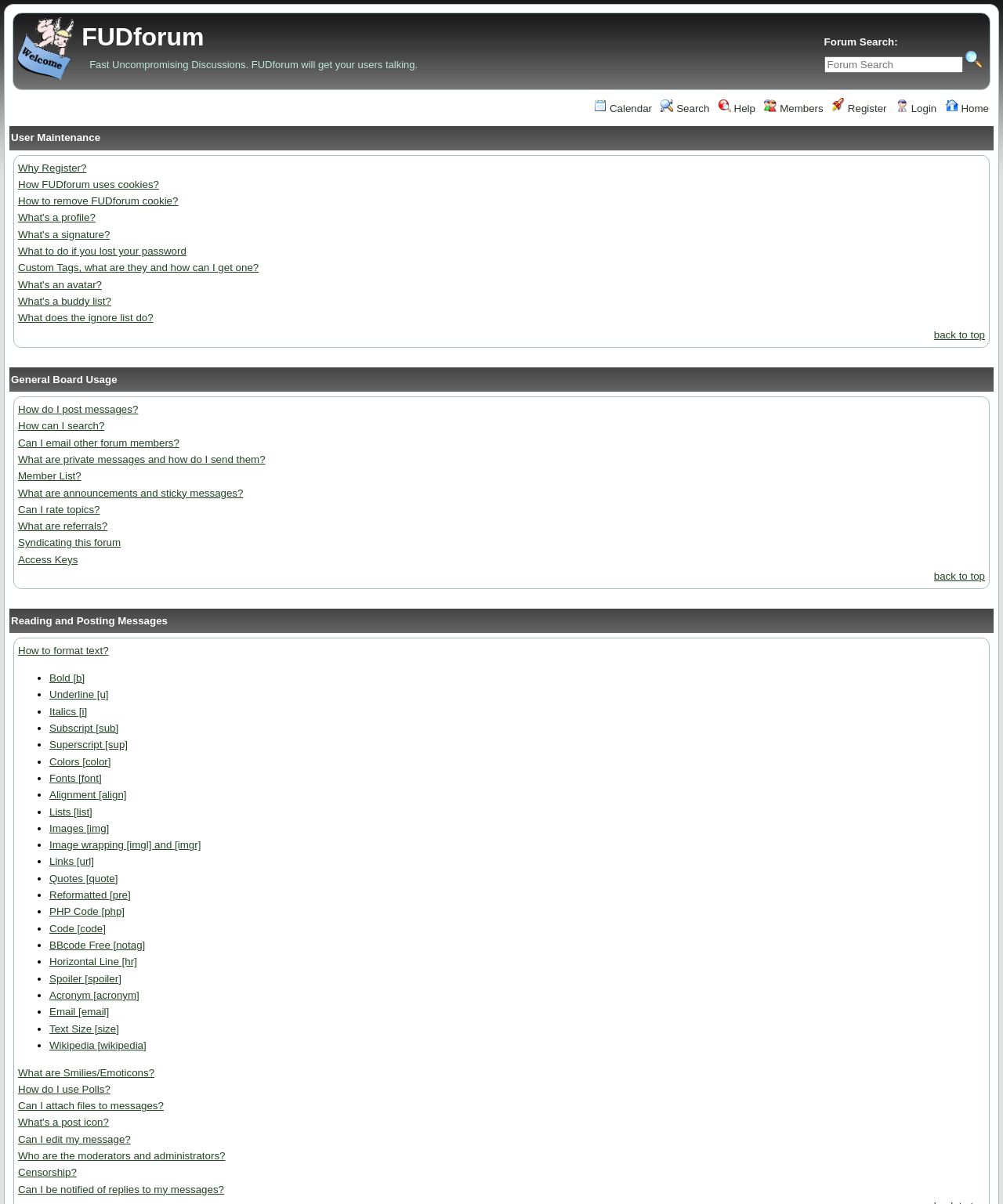How can users format their text when posting messages?
Please give a well-detailed answer to the question.

The webpage provides a list of BBCode tags that users can use to format their text when posting messages. These tags include [b] for bold, [u] for underline, [i] for italics, and many others. Users can use these tags to make their text more readable and visually appealing.